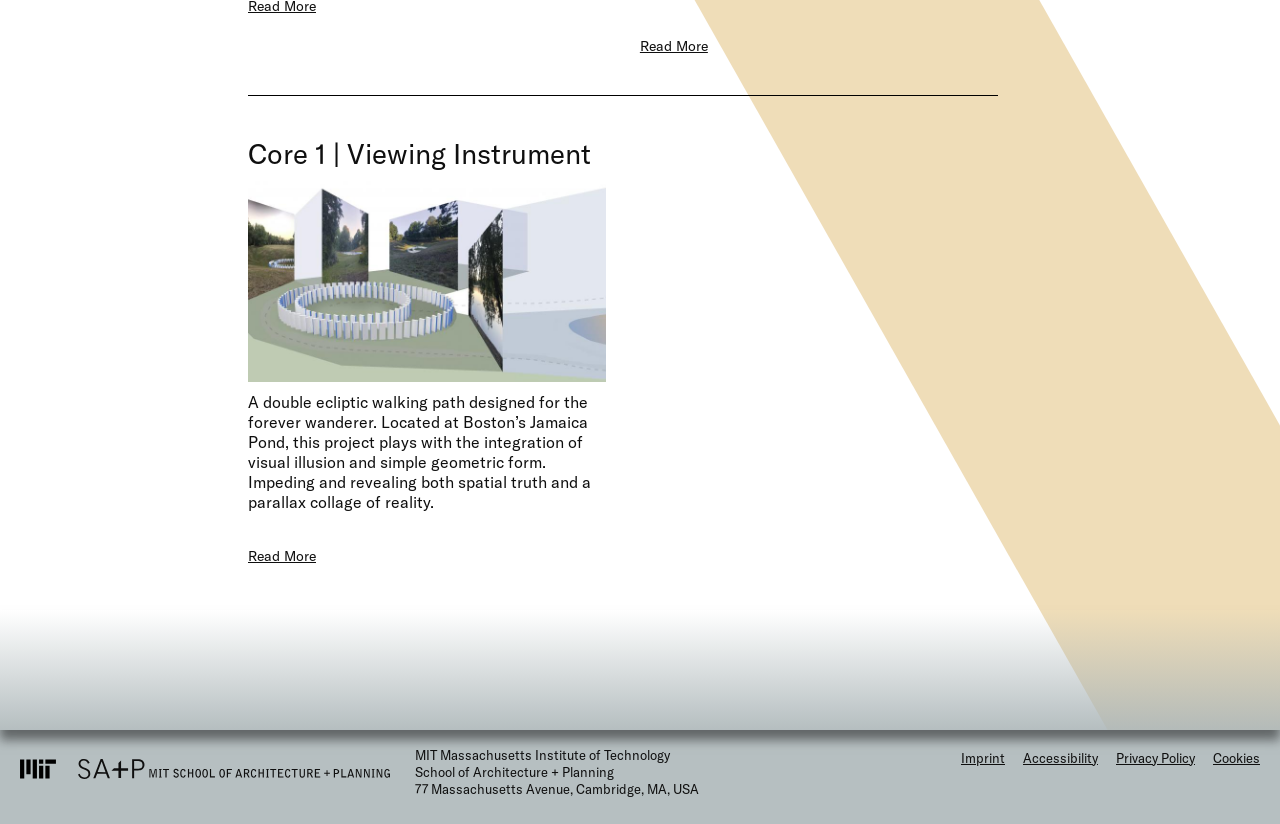Identify the bounding box coordinates of the element that should be clicked to fulfill this task: "Visit 'MIT SA+P'". The coordinates should be provided as four float numbers between 0 and 1, i.e., [left, top, right, bottom].

[0.061, 0.898, 0.305, 0.968]